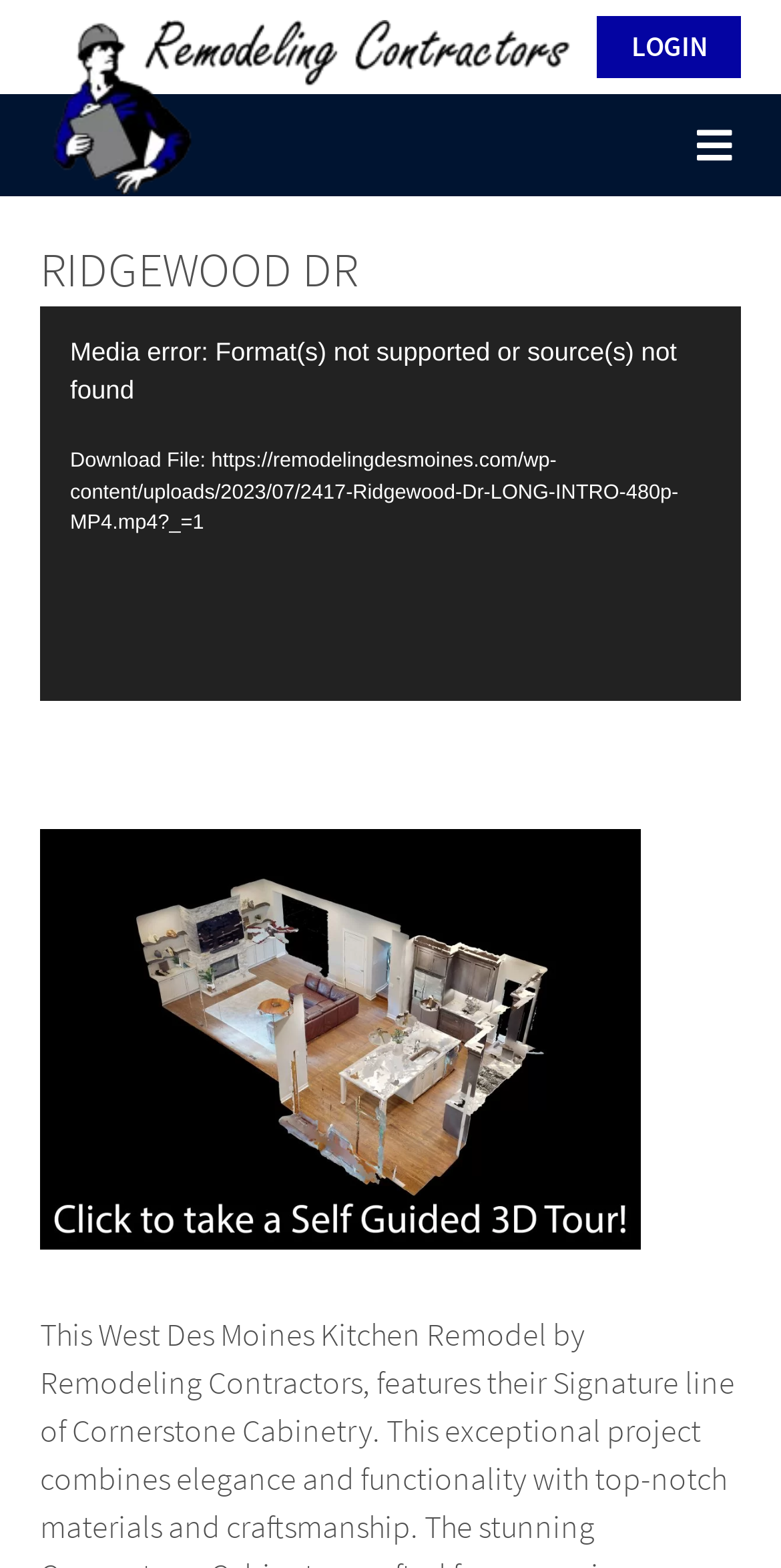Given the element description: "aria-label="Fullscreen" title="Fullscreen"", predict the bounding box coordinates of the UI element it refers to, using four float numbers between 0 and 1, i.e., [left, top, right, bottom].

[0.856, 0.409, 0.908, 0.434]